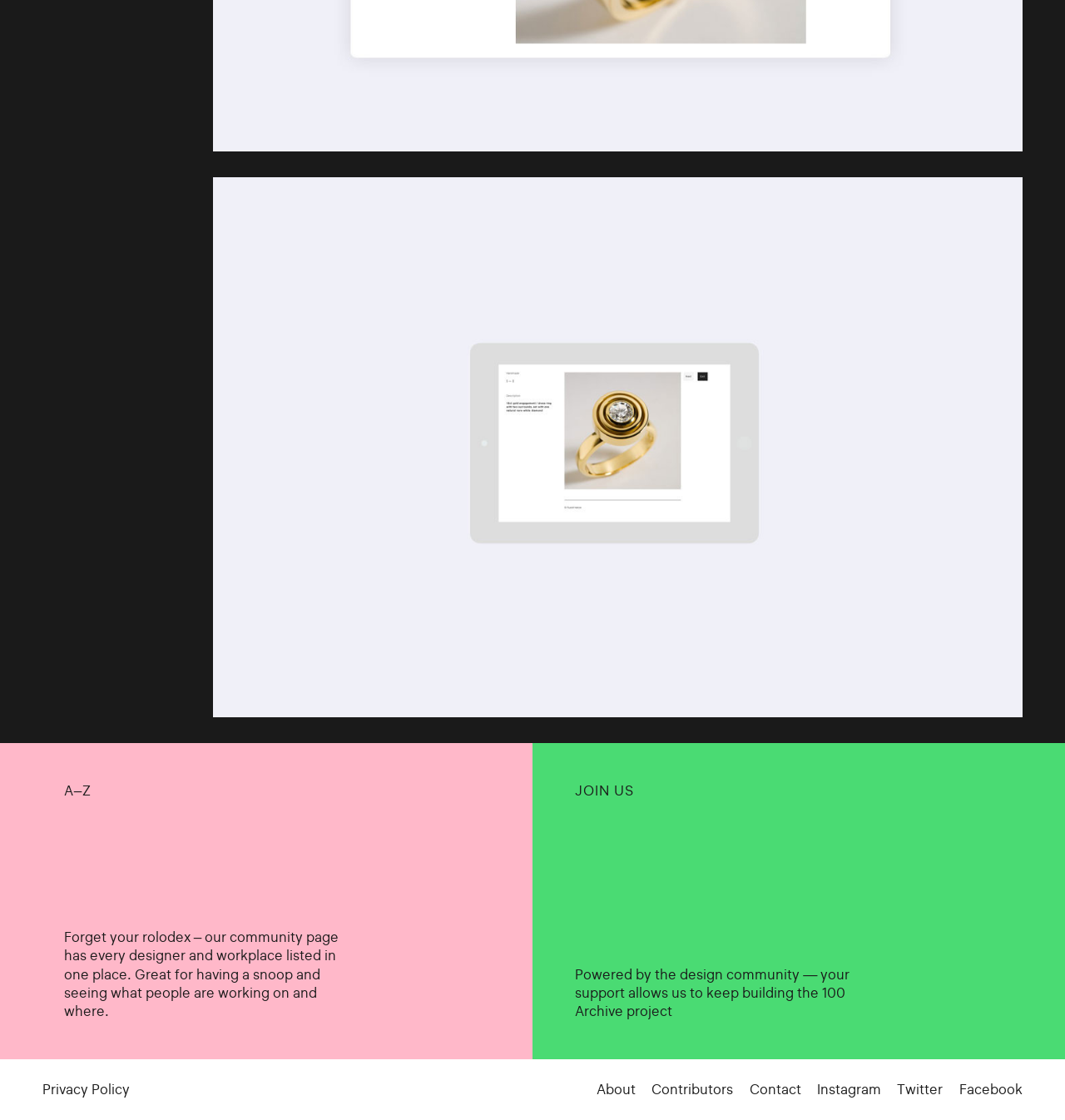By analyzing the image, answer the following question with a detailed response: How many social media links are available?

There are three social media links available, which are Instagram, Twitter, and Facebook, as indicated by the links at the bottom of the page.